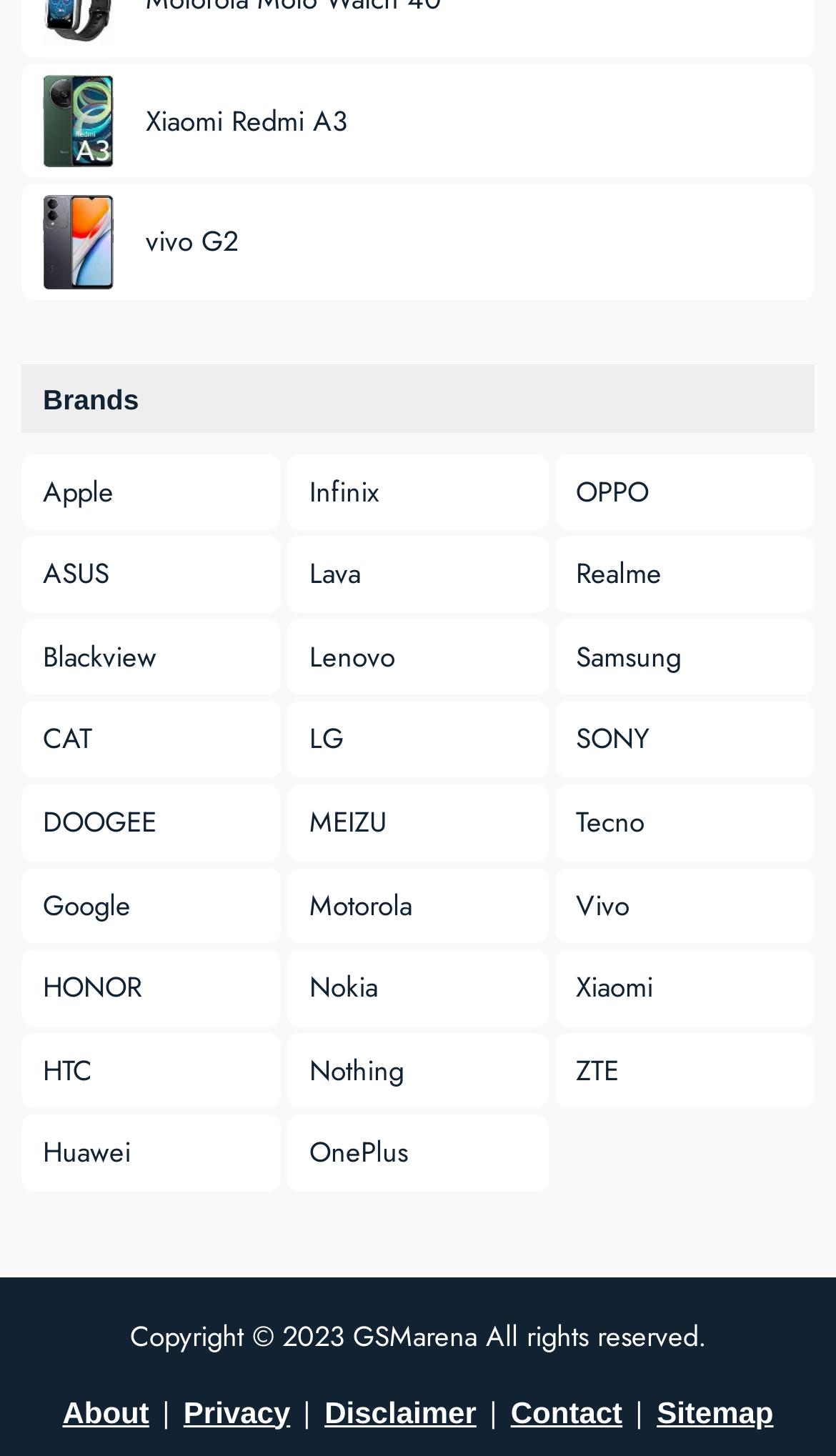Give a one-word or one-phrase response to the question: 
What is the brand above Huawei?

HONOR